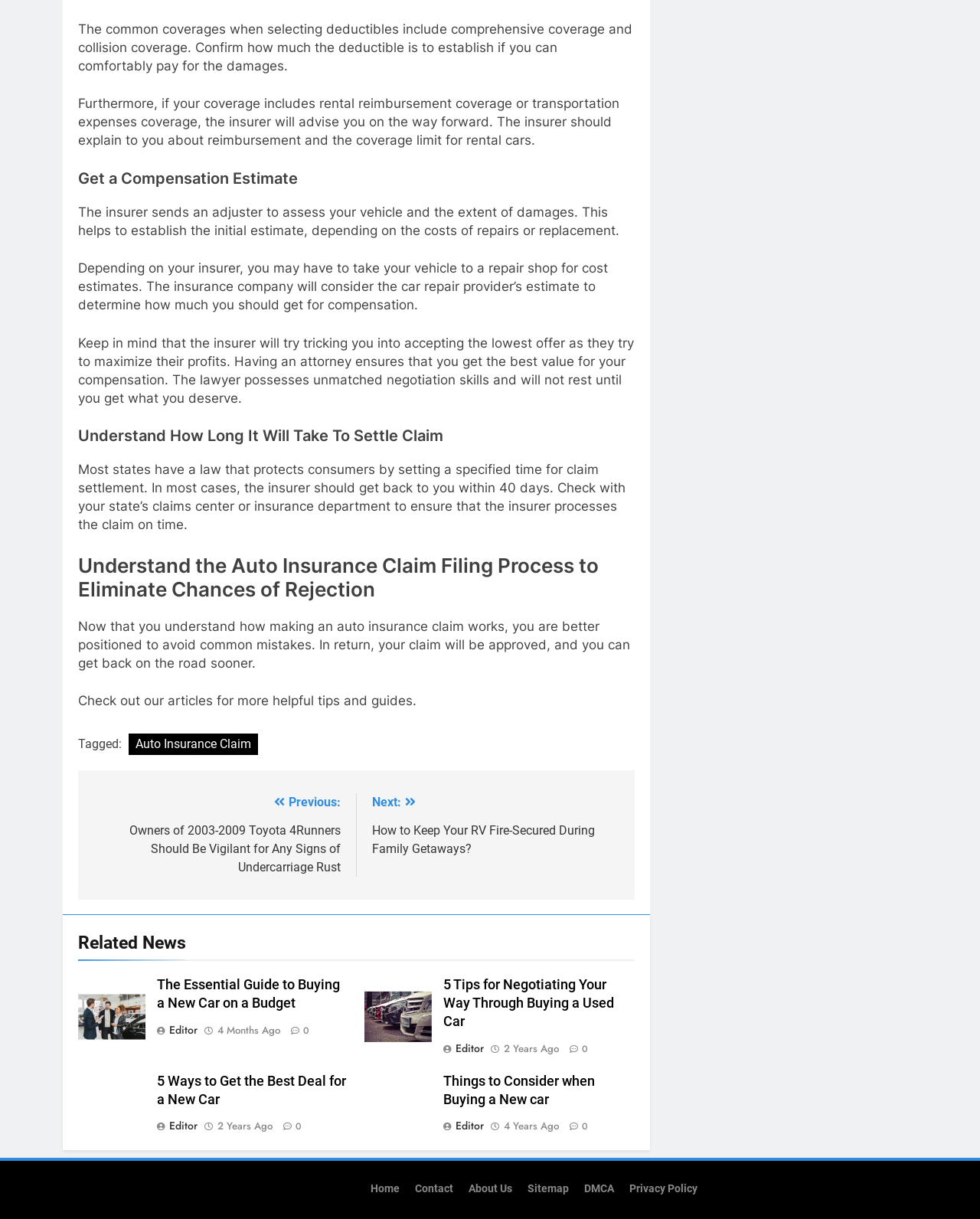Identify the bounding box coordinates for the element that needs to be clicked to fulfill this instruction: "Click on 'Auto Insurance Claim' link". Provide the coordinates in the format of four float numbers between 0 and 1: [left, top, right, bottom].

[0.131, 0.602, 0.263, 0.619]